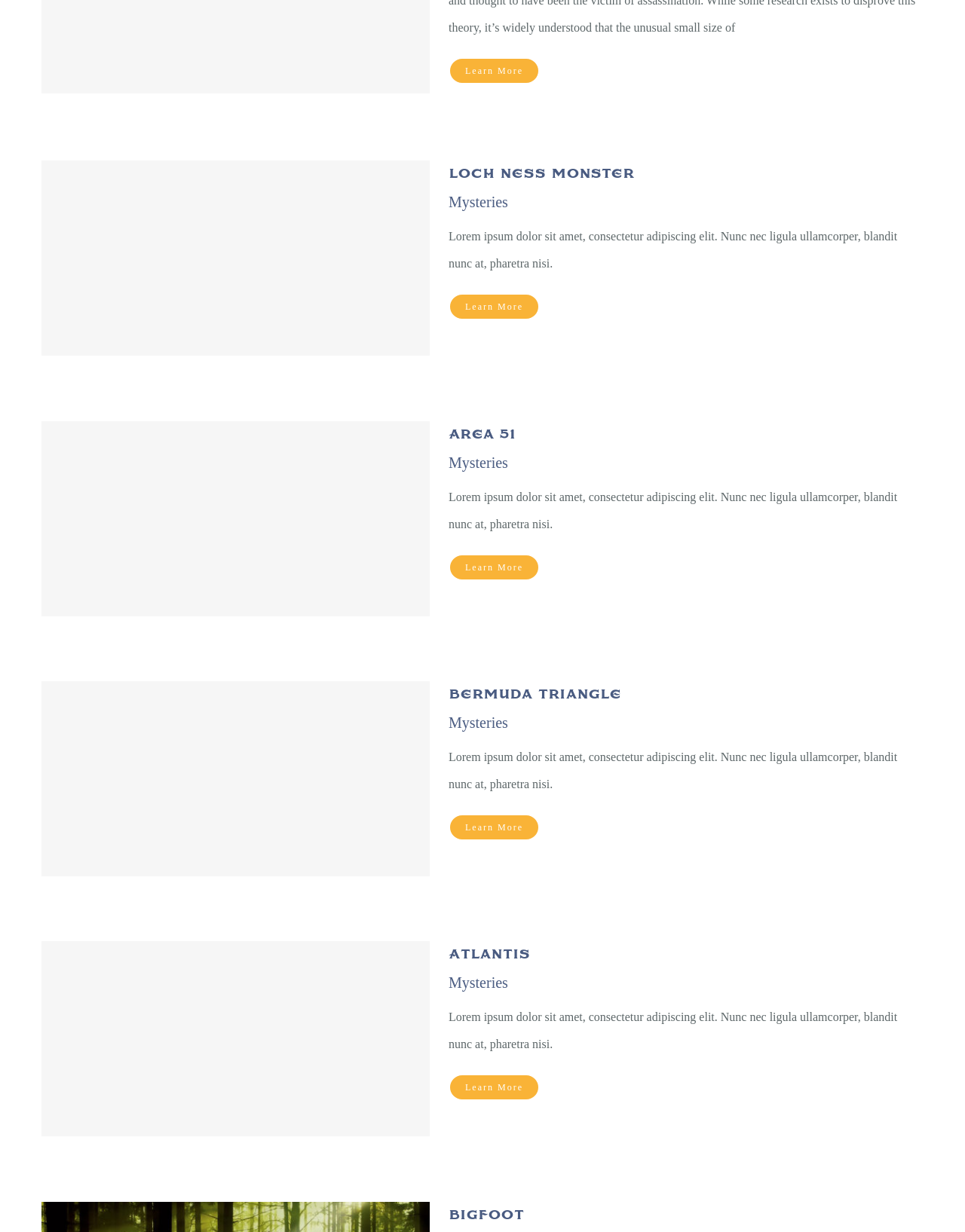Using the information in the image, could you please answer the following question in detail:
What is the common category of all articles?

I noticed that each article has a link with the text 'Mysteries', which suggests that this is a common category or tag for all the articles on the page.